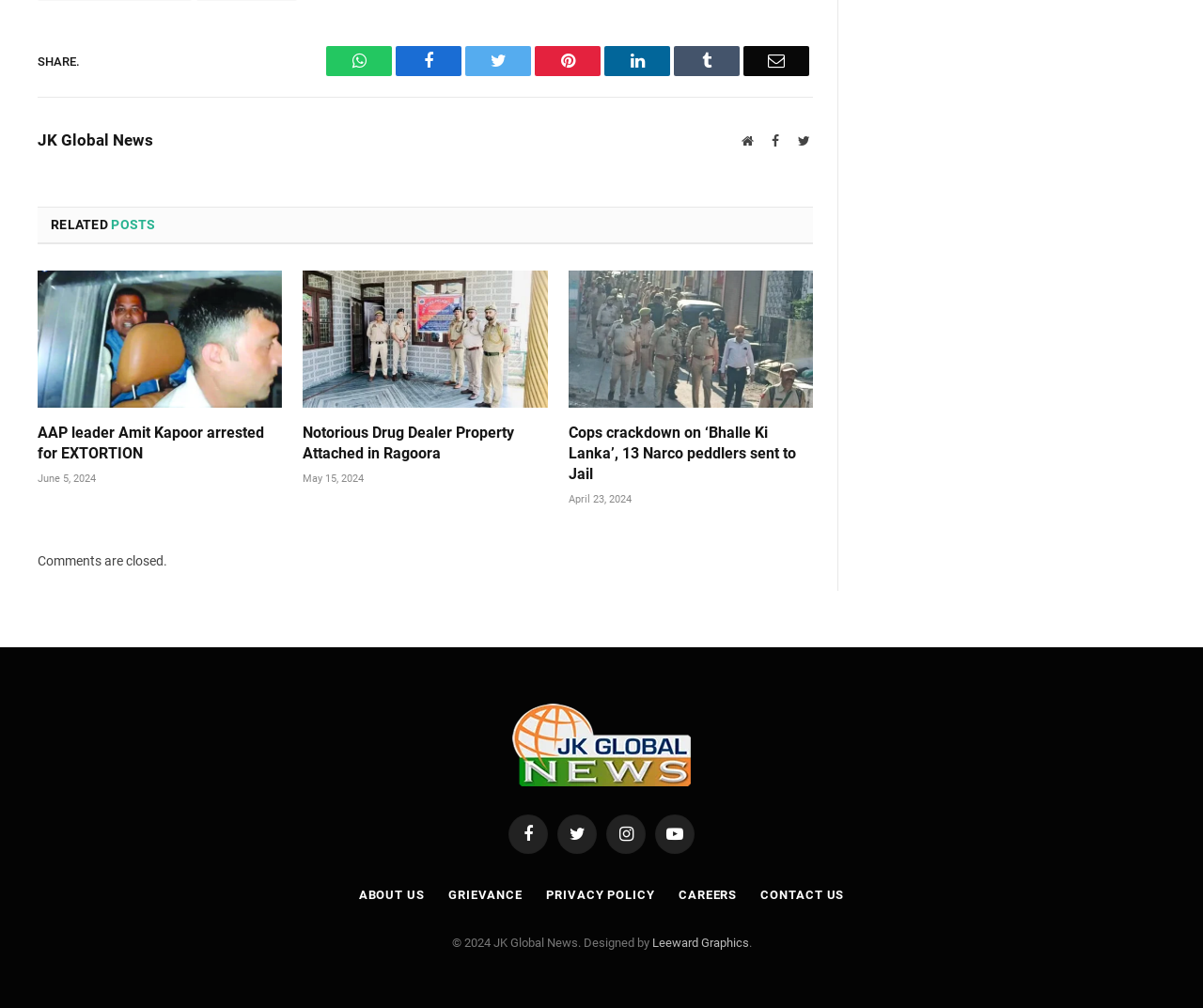Find the bounding box coordinates of the element to click in order to complete the given instruction: "Visit JK Global News website."

[0.613, 0.131, 0.629, 0.149]